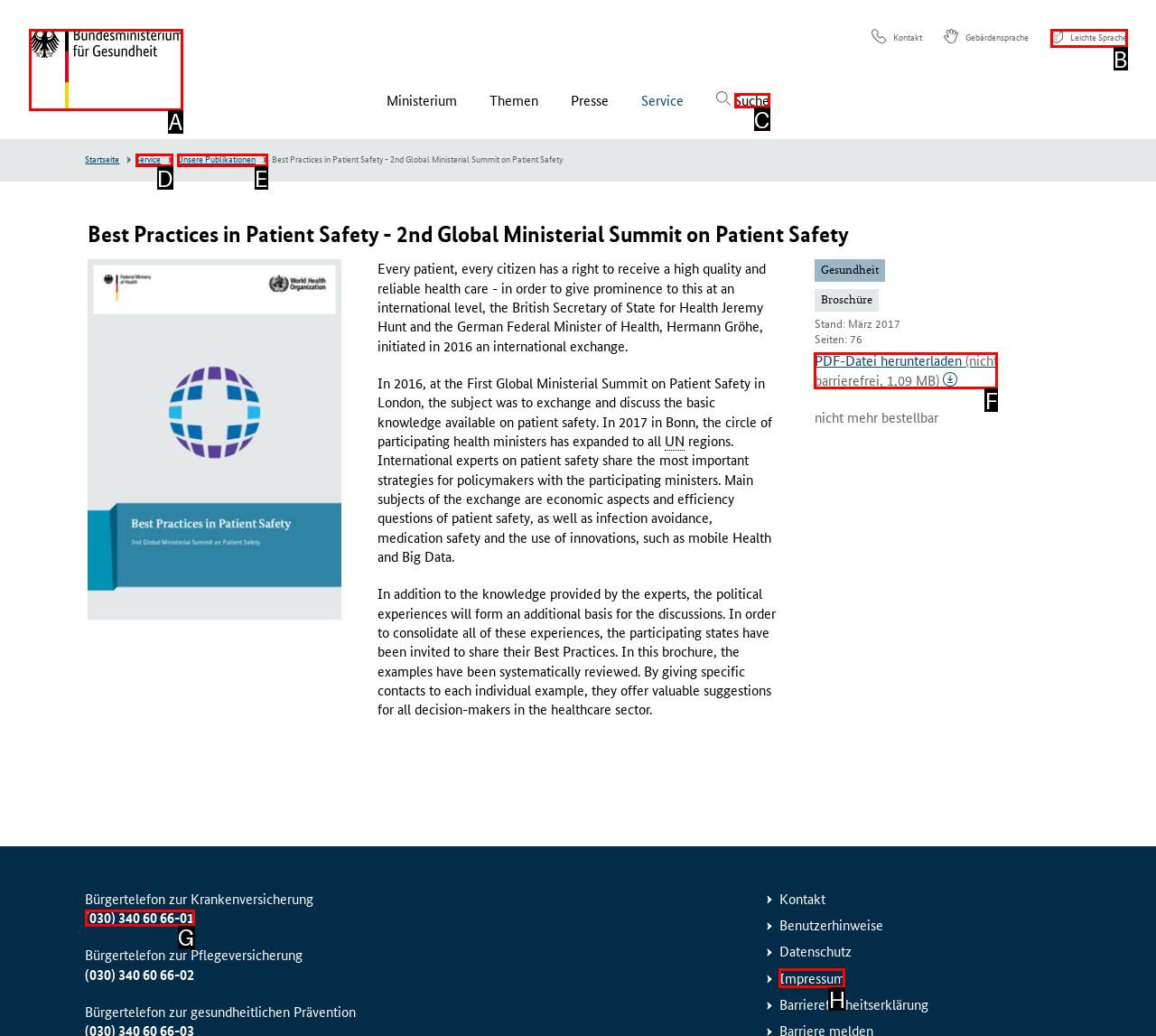To achieve the task: Call the Bürgertelefon zur Krankenversicherung, indicate the letter of the correct choice from the provided options.

G